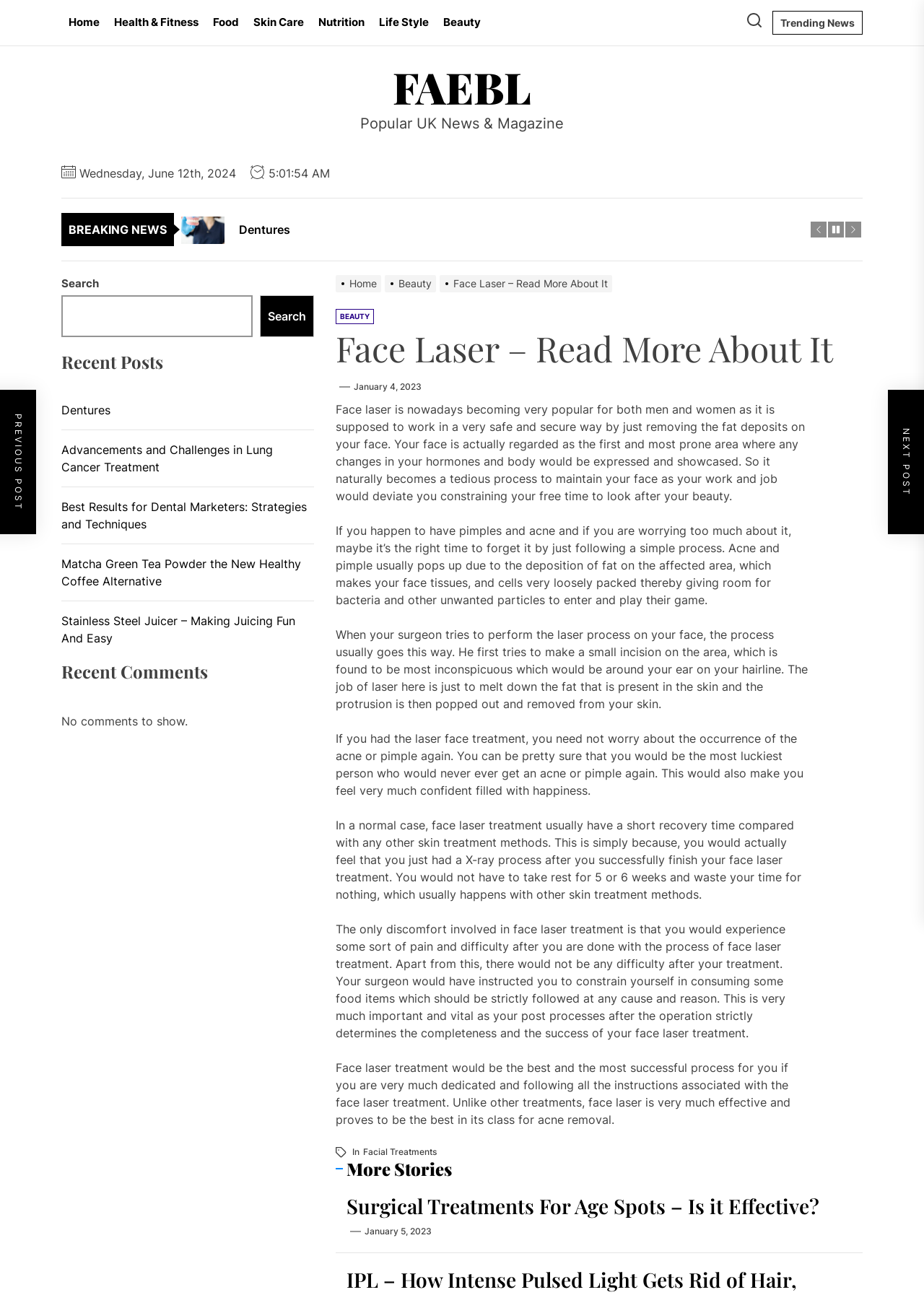Can you find and provide the title of the webpage?

Face Laser – Read More About It